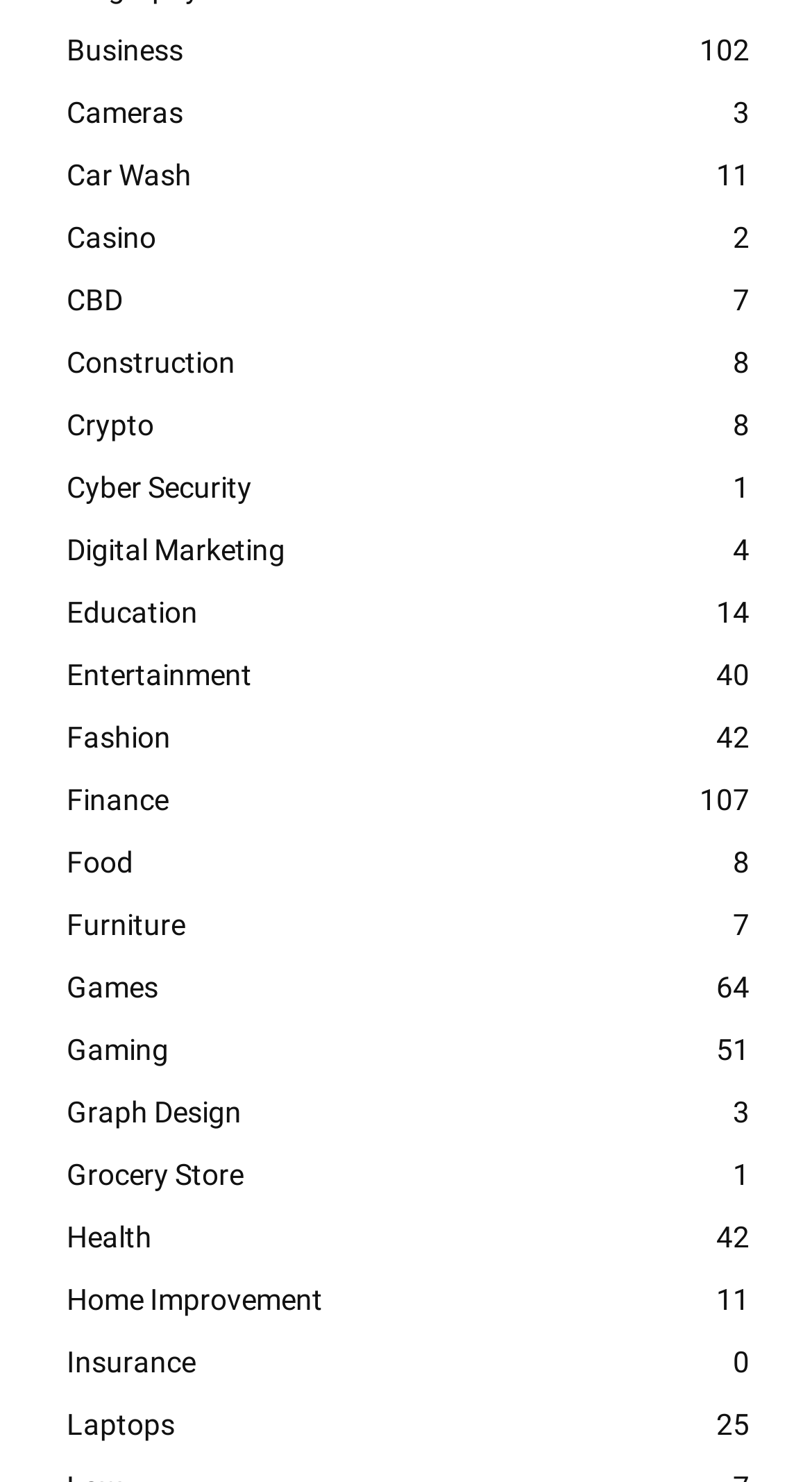Find the bounding box coordinates of the clickable area required to complete the following action: "Visit the Entertainment page".

[0.051, 0.434, 0.949, 0.477]